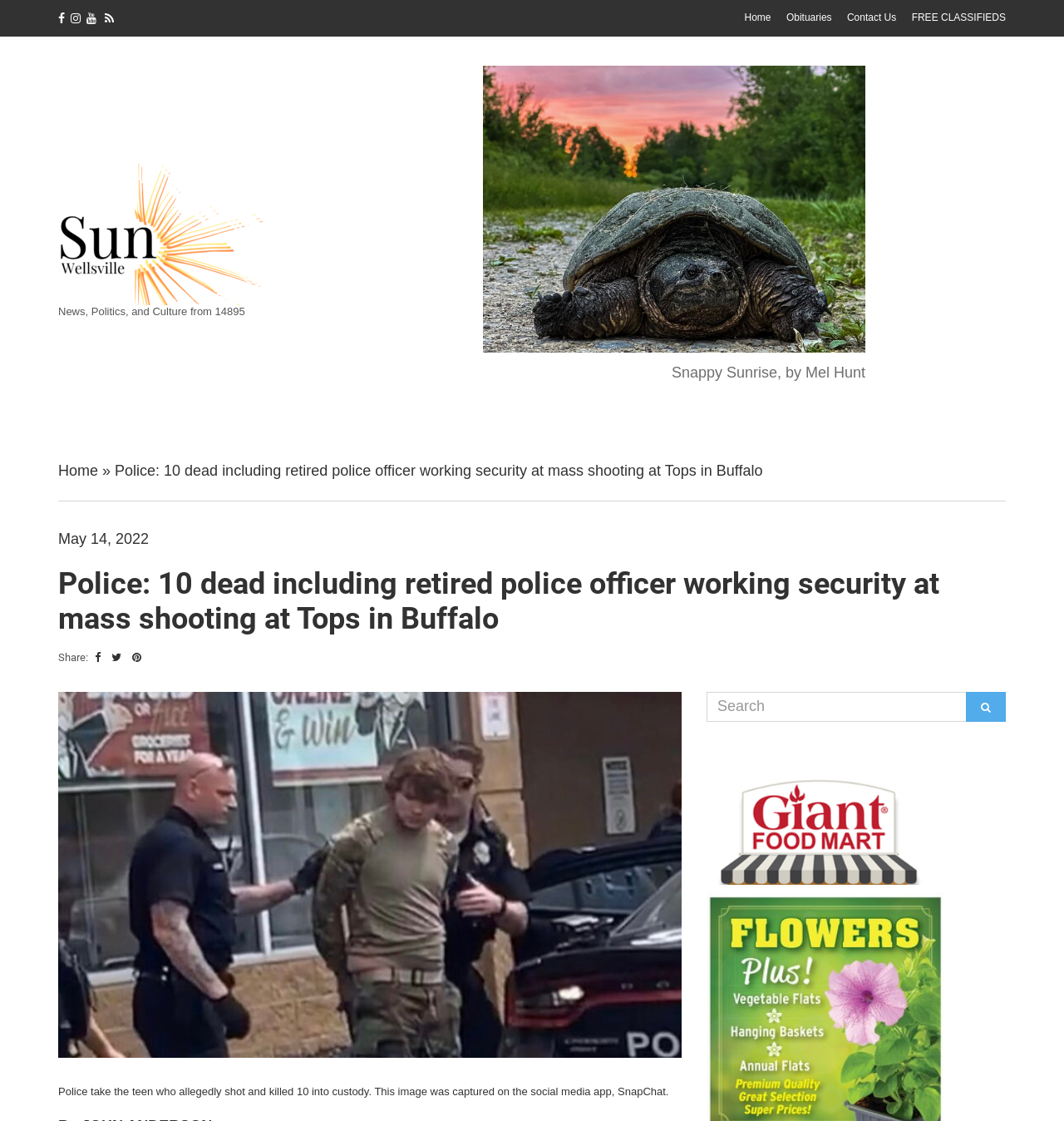Given the following UI element description: "parent_node: Search for: name="s" placeholder="Search"", find the bounding box coordinates in the webpage screenshot.

[0.664, 0.617, 0.945, 0.644]